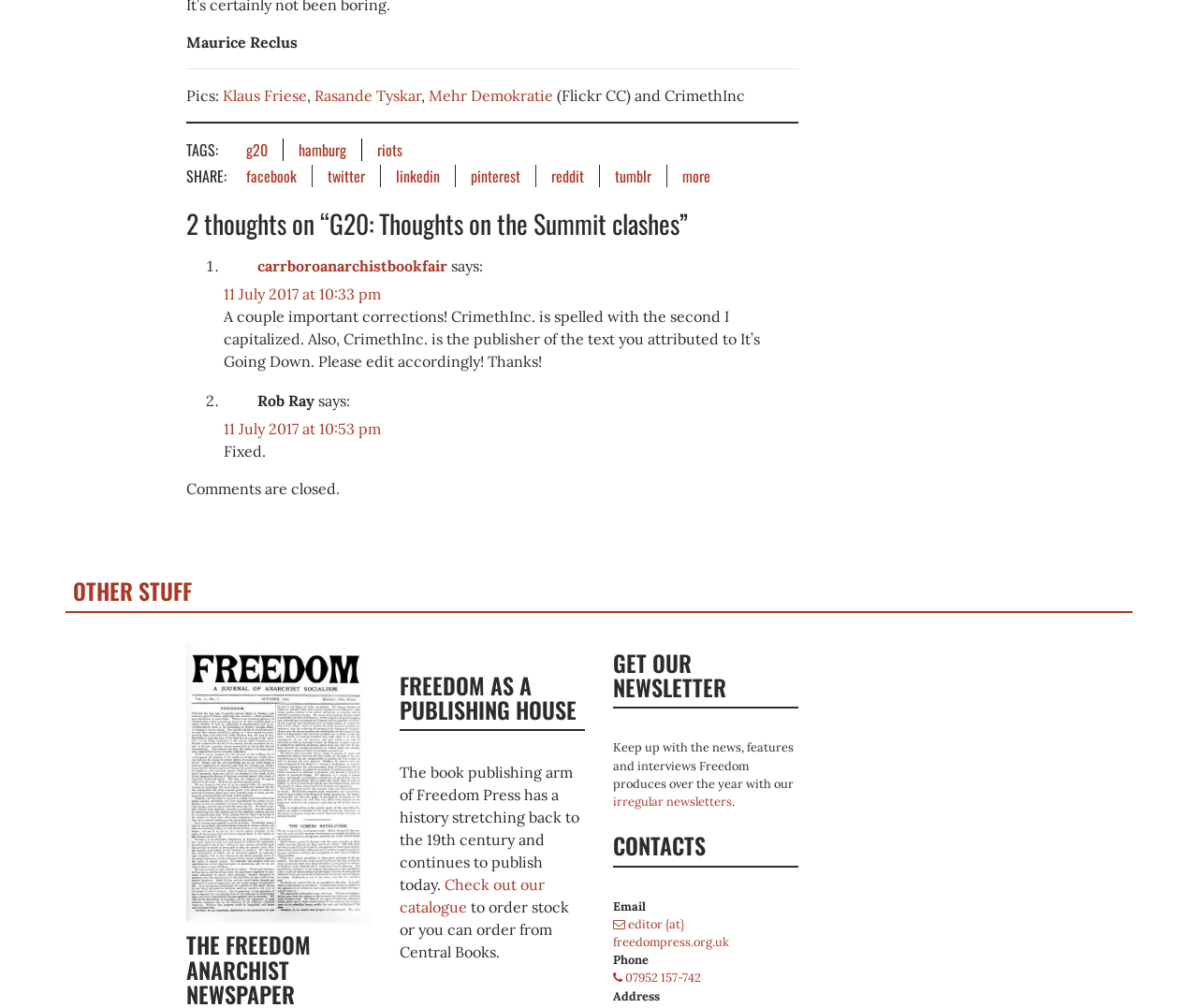Use a single word or phrase to answer the question:
What is the topic of the article?

G20 Summit clashes